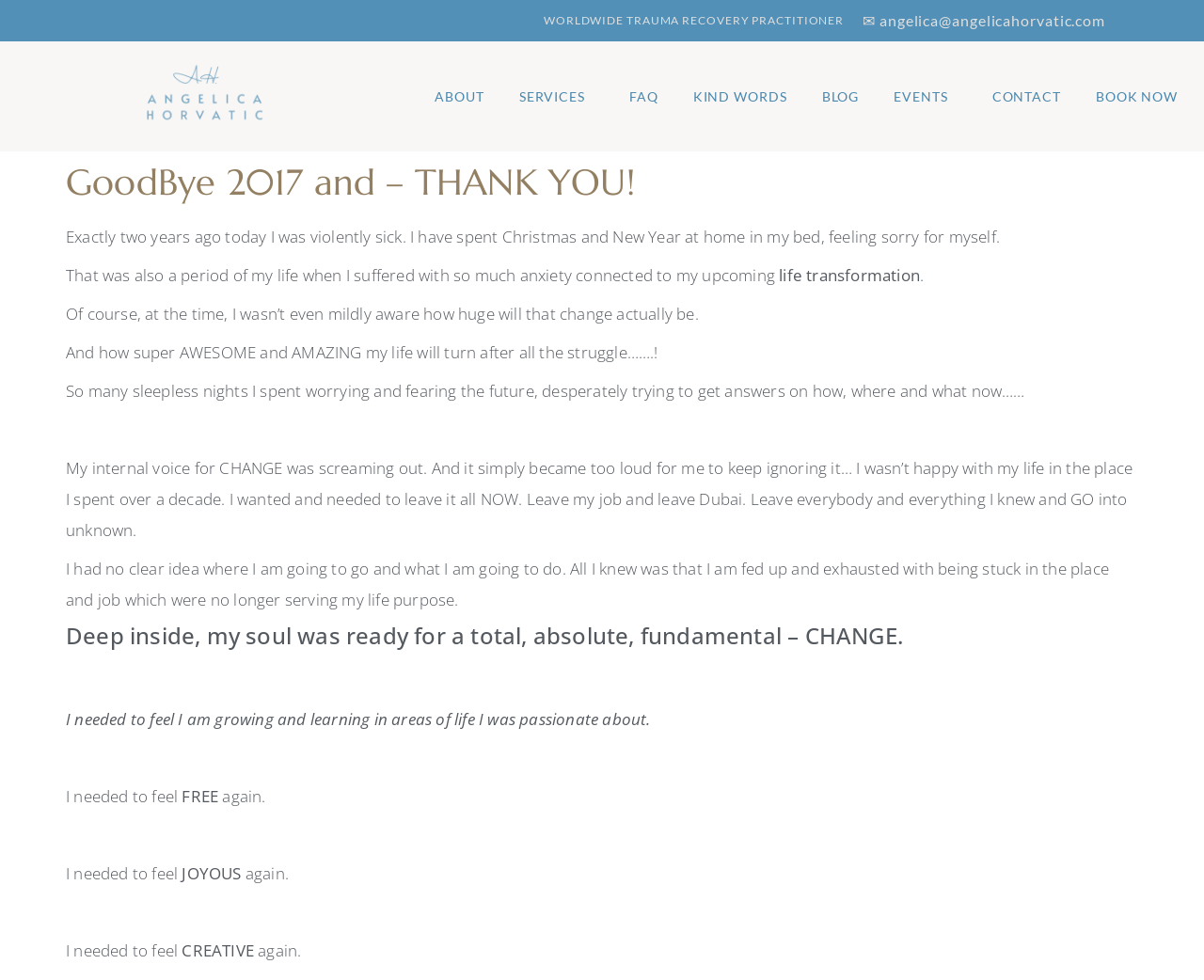Could you highlight the region that needs to be clicked to execute the instruction: "Click the CONTACT link"?

[0.812, 0.077, 0.893, 0.12]